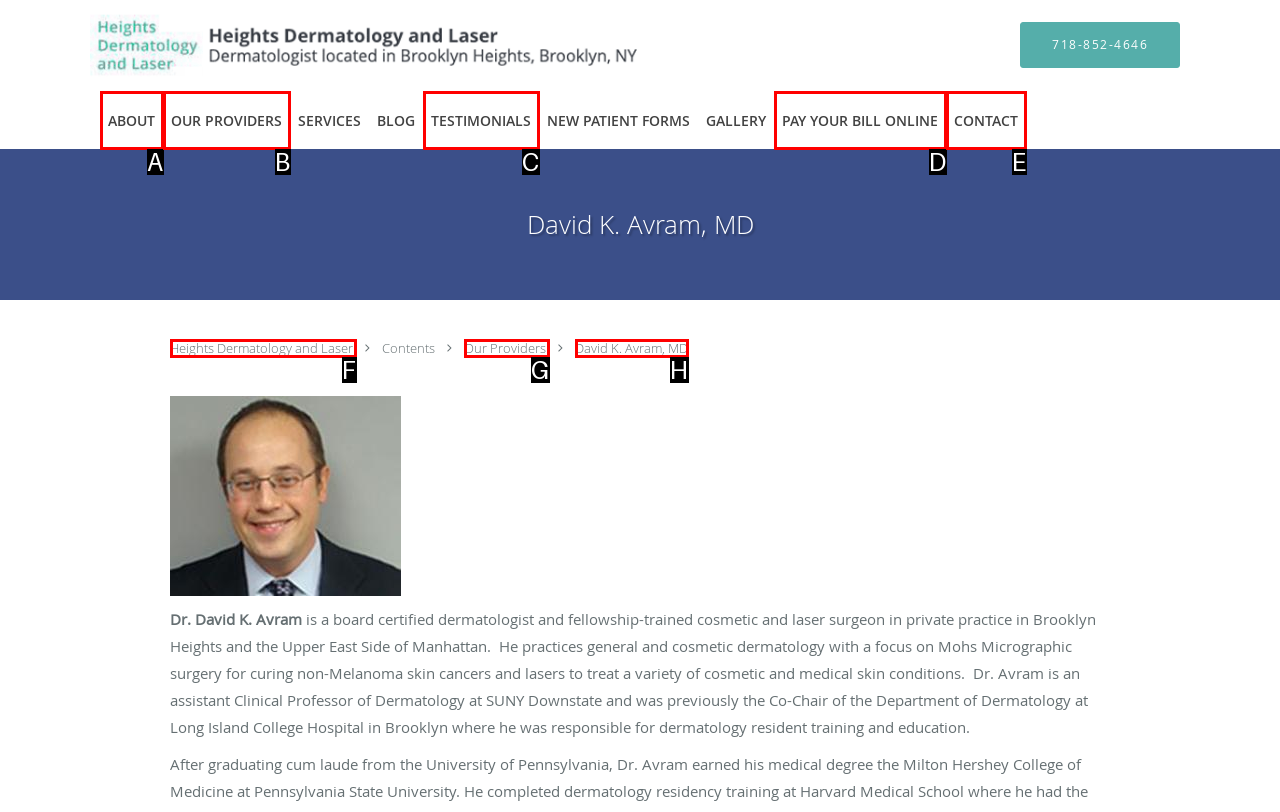Match the description: Our Providers to one of the options shown. Reply with the letter of the best match.

B